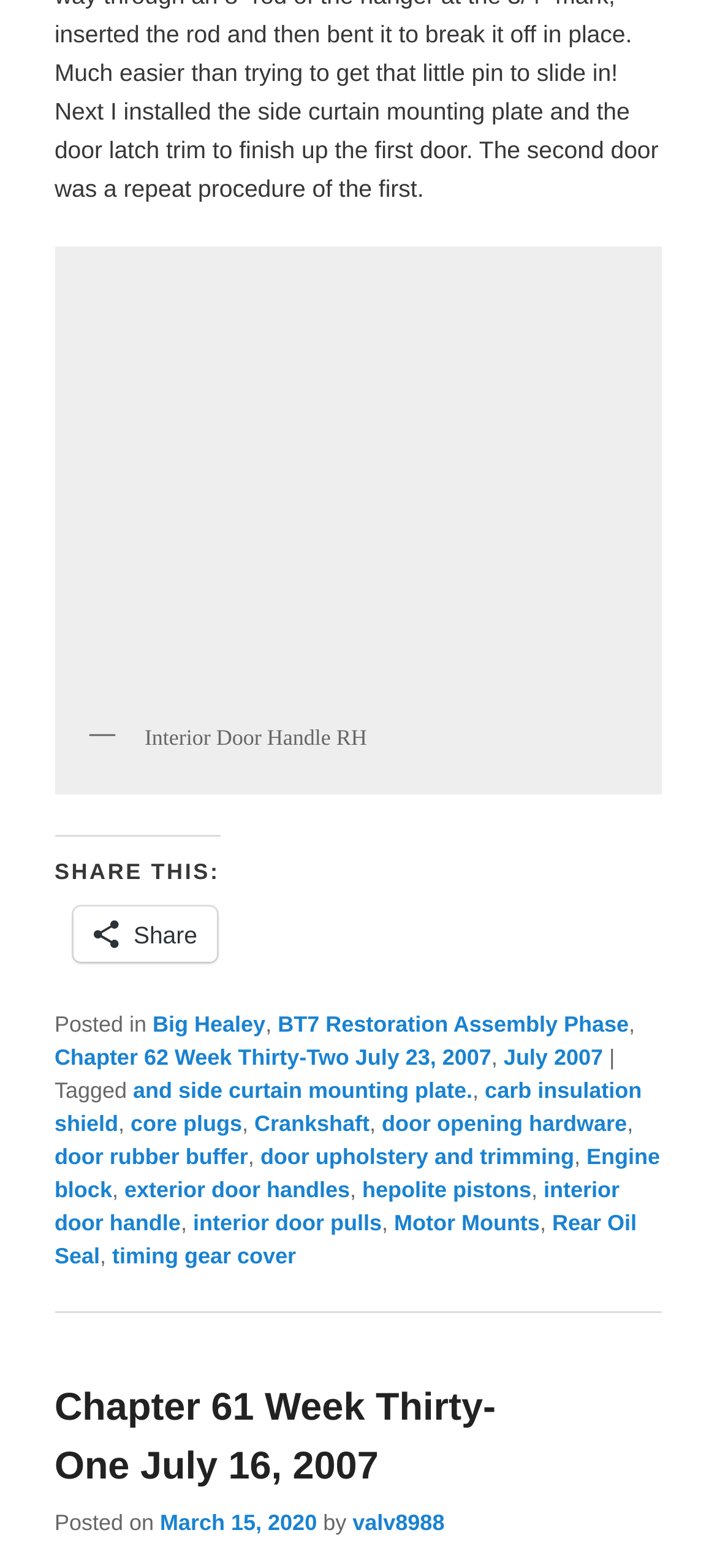Examine the image and give a thorough answer to the following question:
What is the author of this blog post?

I found the answer by examining the footer section of the webpage. The text 'Posted on' is followed by a link element with the text 'March 15, 2020', and then a 'by' text element, which is followed by a link element with the text 'valv8988', indicating that this is the author of the blog post.